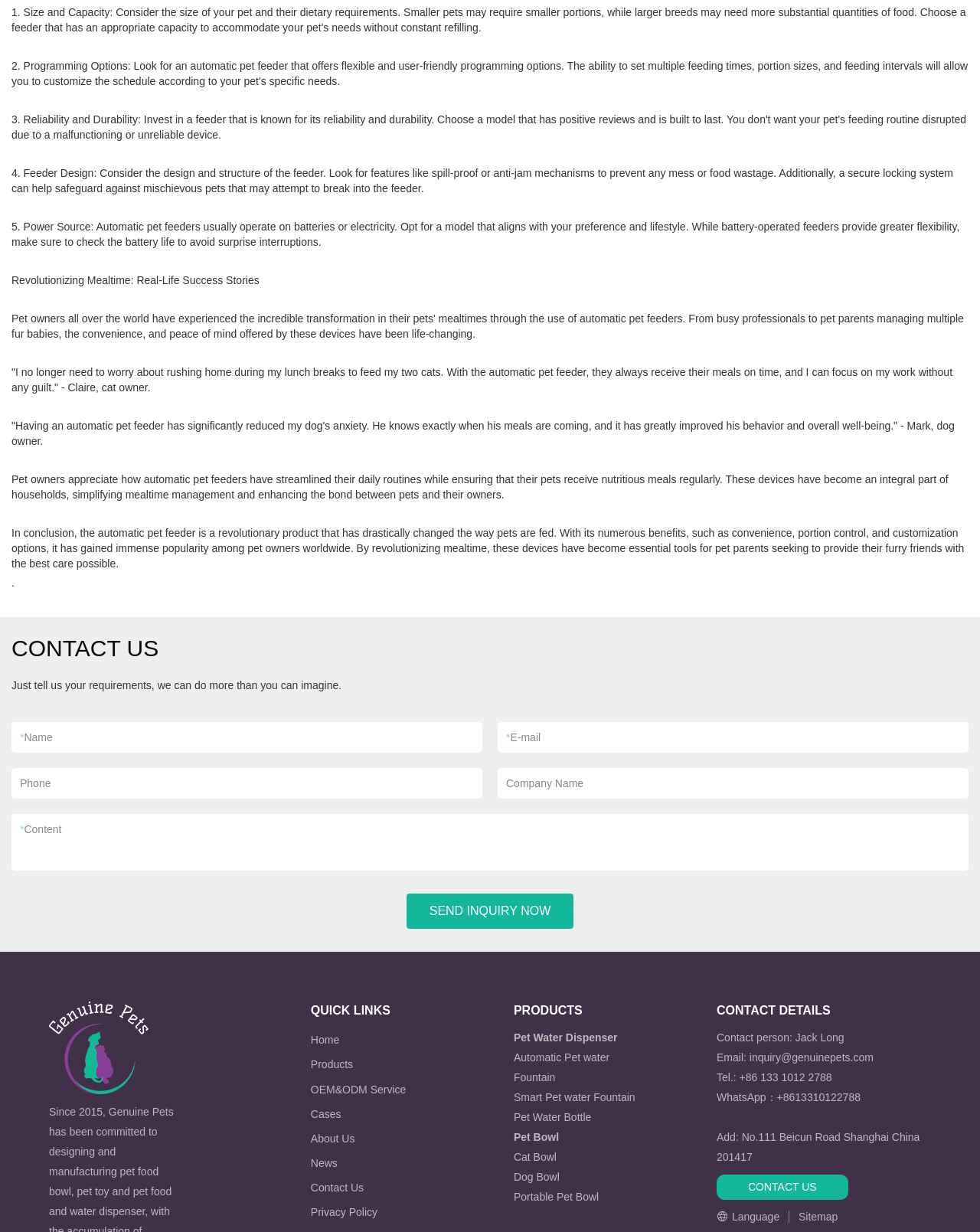Please identify the bounding box coordinates of the clickable element to fulfill the following instruction: "click the Pet Water Dispenser link". The coordinates should be four float numbers between 0 and 1, i.e., [left, top, right, bottom].

[0.524, 0.837, 0.63, 0.847]